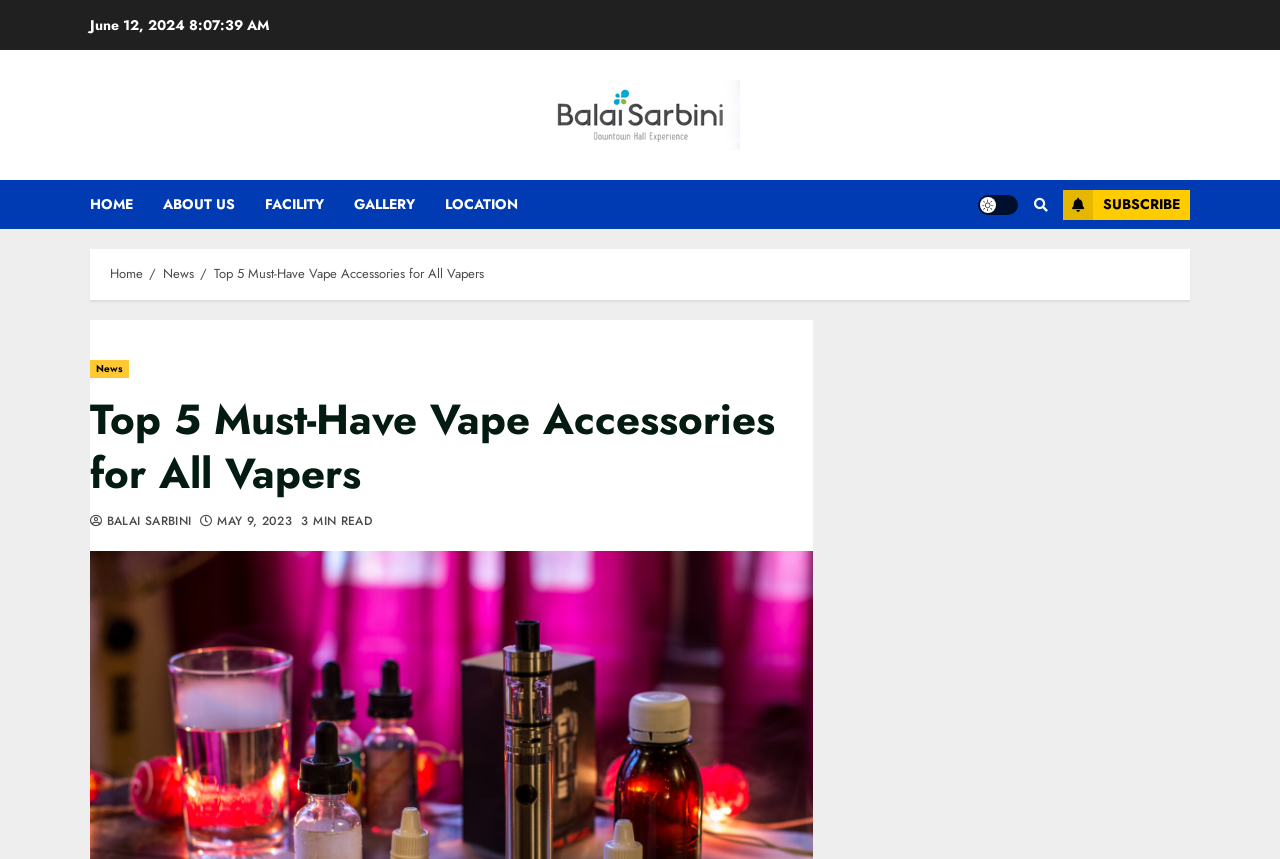What is the category of the current article?
Provide a thorough and detailed answer to the question.

I found the category of the current article by looking at the breadcrumbs navigation element, which shows the path 'Home > News > Top 5 Must-Have Vape Accessories for All Vapers'.